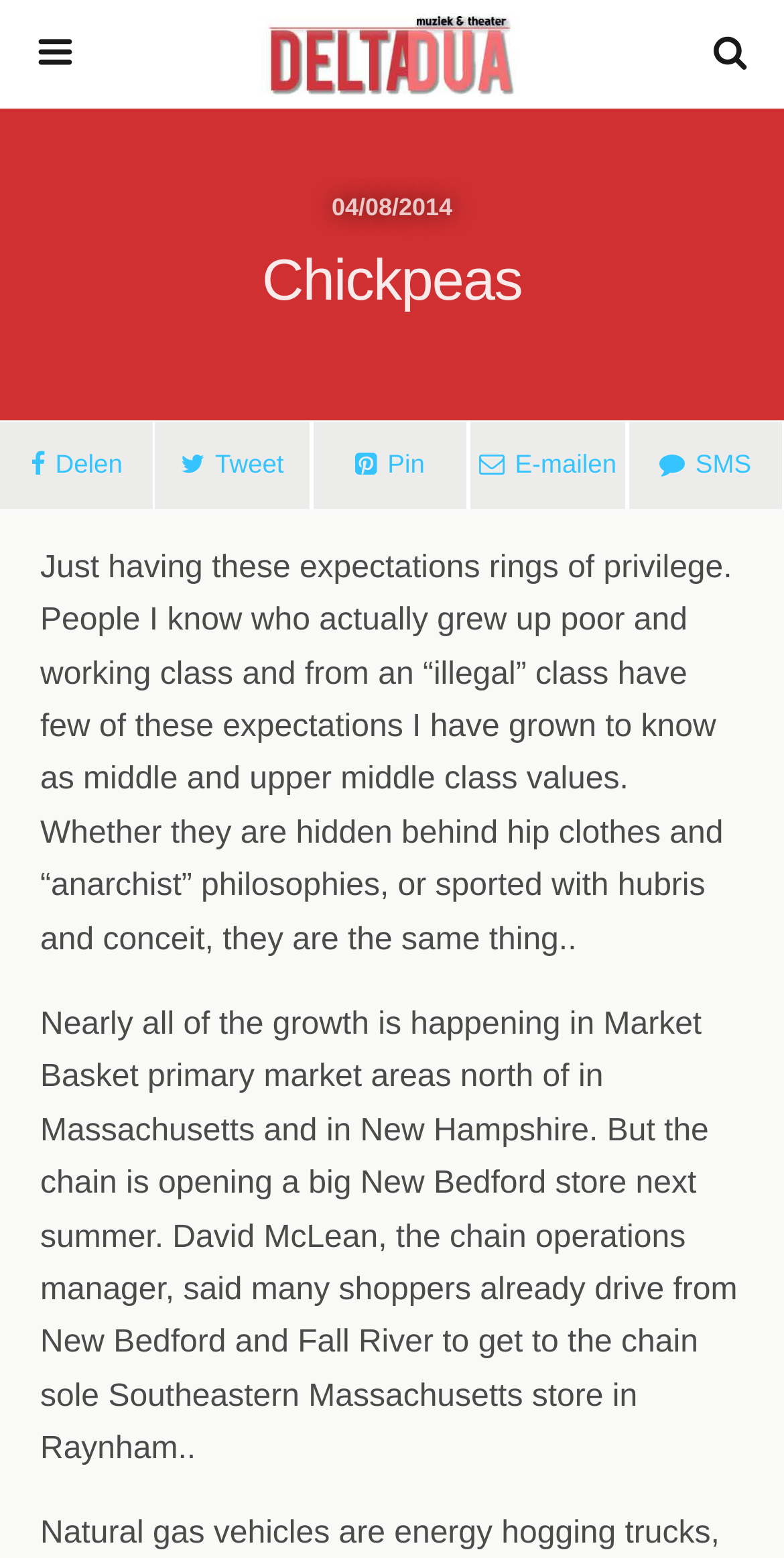What is the name of the chain operations manager?
Answer the question in a detailed and comprehensive manner.

I read the second paragraph on the webpage and found that the chain operations manager of Market Basket is David McLean.